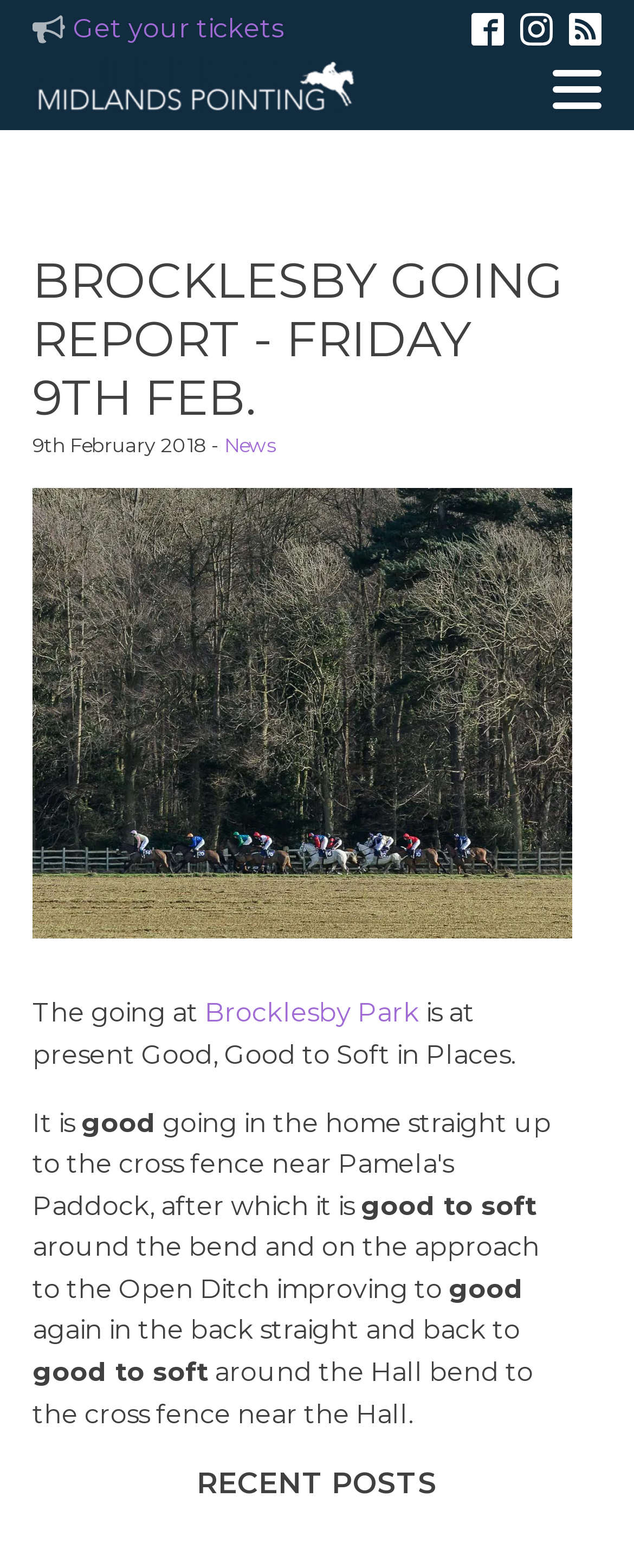Offer an in-depth caption of the entire webpage.

The webpage appears to be a report on the going conditions at Brocklesby Park, a point-to-point racing venue. At the top left, there is a bullhorn icon, and next to it, a link to "Get your tickets". On the top right, there are three social media links: "Midlands Pointing on Facebook", "Midlands Pointing on Instagram", and "Threads", each accompanied by its respective icon.

Below the social media links, there is a large heading that reads "BROCKLESBY GOING REPORT - FRIDAY 9TH FEB." followed by the date "9th February 2018". Underneath, there is a link to "News" and an image of point-to-point racing at Brocklesby.

The main content of the webpage is a report on the going conditions at Brocklesby Park. The text states that "The going at Brocklesby Park is at present Good, Good to Soft in Places." and provides more detailed information about the conditions around the bend, approach to the Open Ditch, and other areas of the course.

At the bottom of the page, there is a heading "RECENT POSTS" and a link to "Midlands Point-To-Point Association" with its logo.